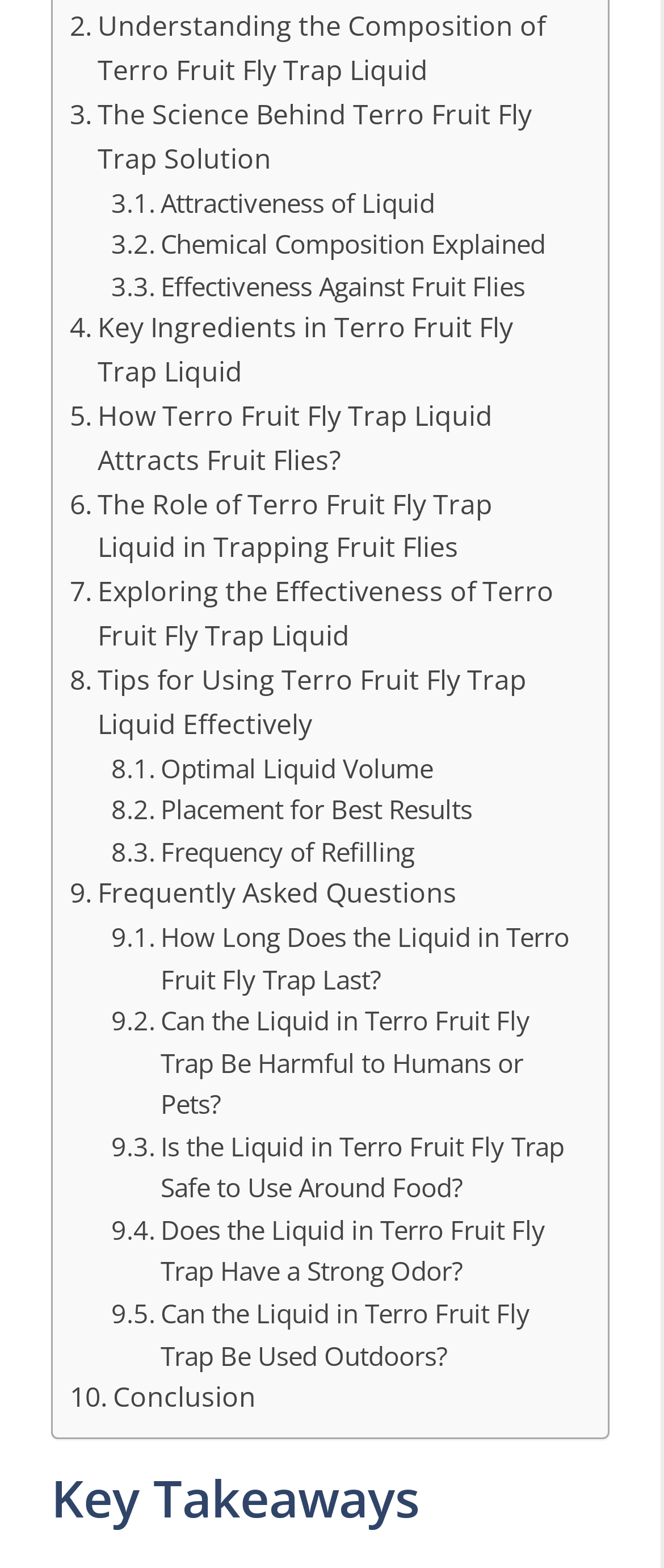What is the topic of the first link on the webpage?
Based on the image, answer the question with as much detail as possible.

The first link on the webpage is titled 'Understanding the Composition of Terro Fruit Fly Trap Liquid', which suggests that it discusses the composition of the liquid.